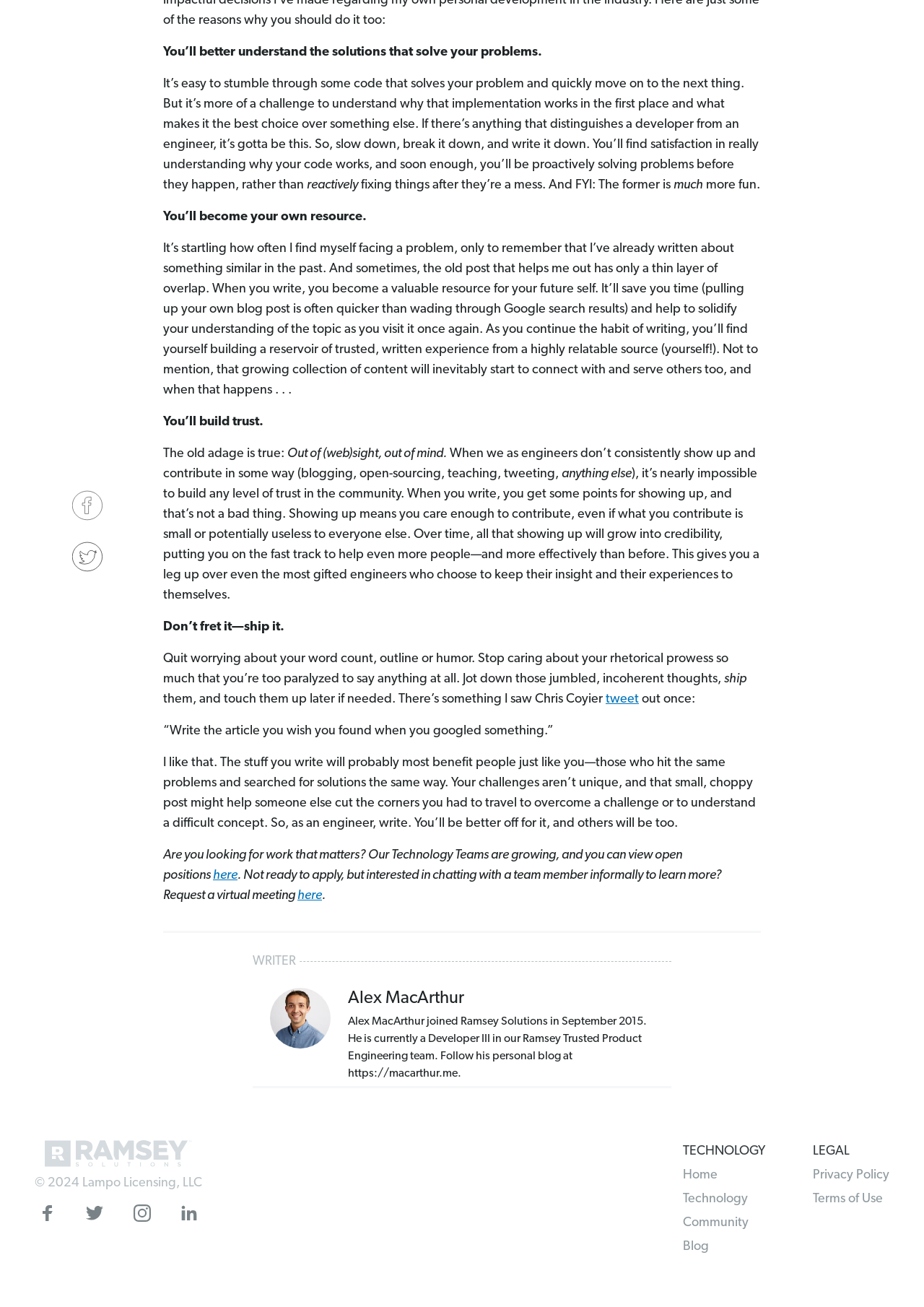Please mark the bounding box coordinates of the area that should be clicked to carry out the instruction: "Click the Facebook link".

[0.078, 0.375, 0.111, 0.402]